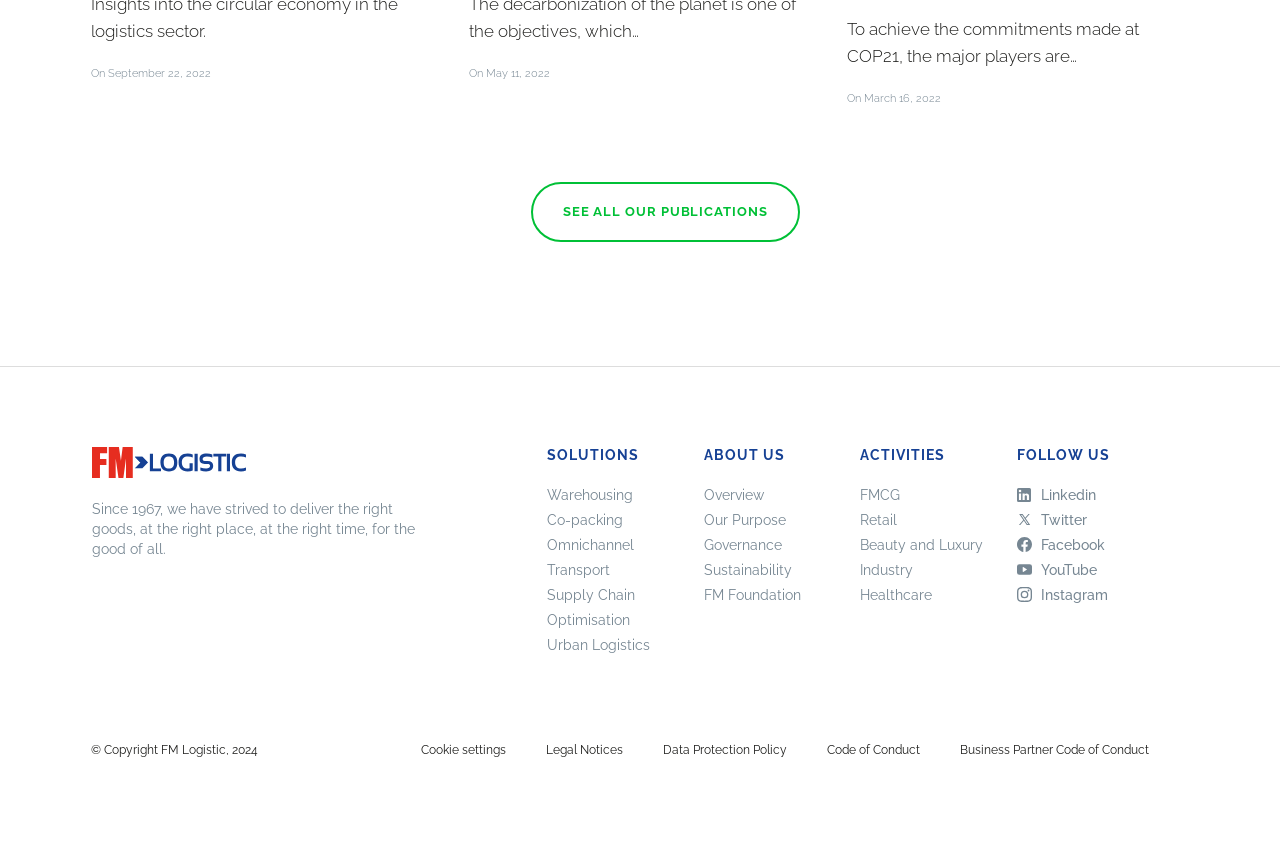From the image, can you give a detailed response to the question below:
How can I follow the company on social media?

I found a section with the heading 'FOLLOW US' which has links to various social media platforms such as Linkedin, Twitter, Facebook, YouTube, and Instagram. These links have bounding box coordinates [0.794, 0.571, 0.856, 0.589] to [0.794, 0.688, 0.865, 0.707].